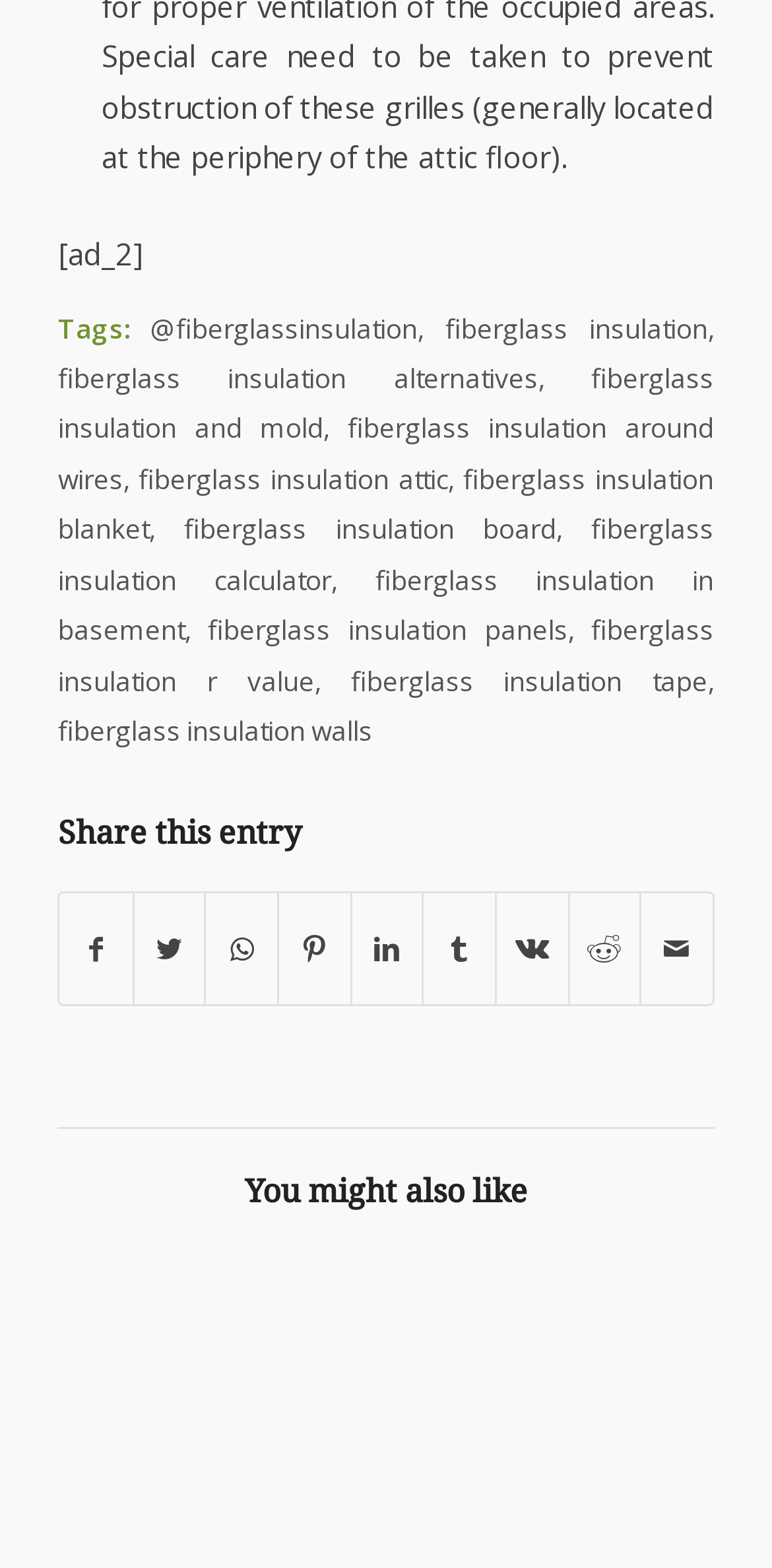How many articles are listed in the 'You might also like' section?
Look at the image and respond with a single word or a short phrase.

1